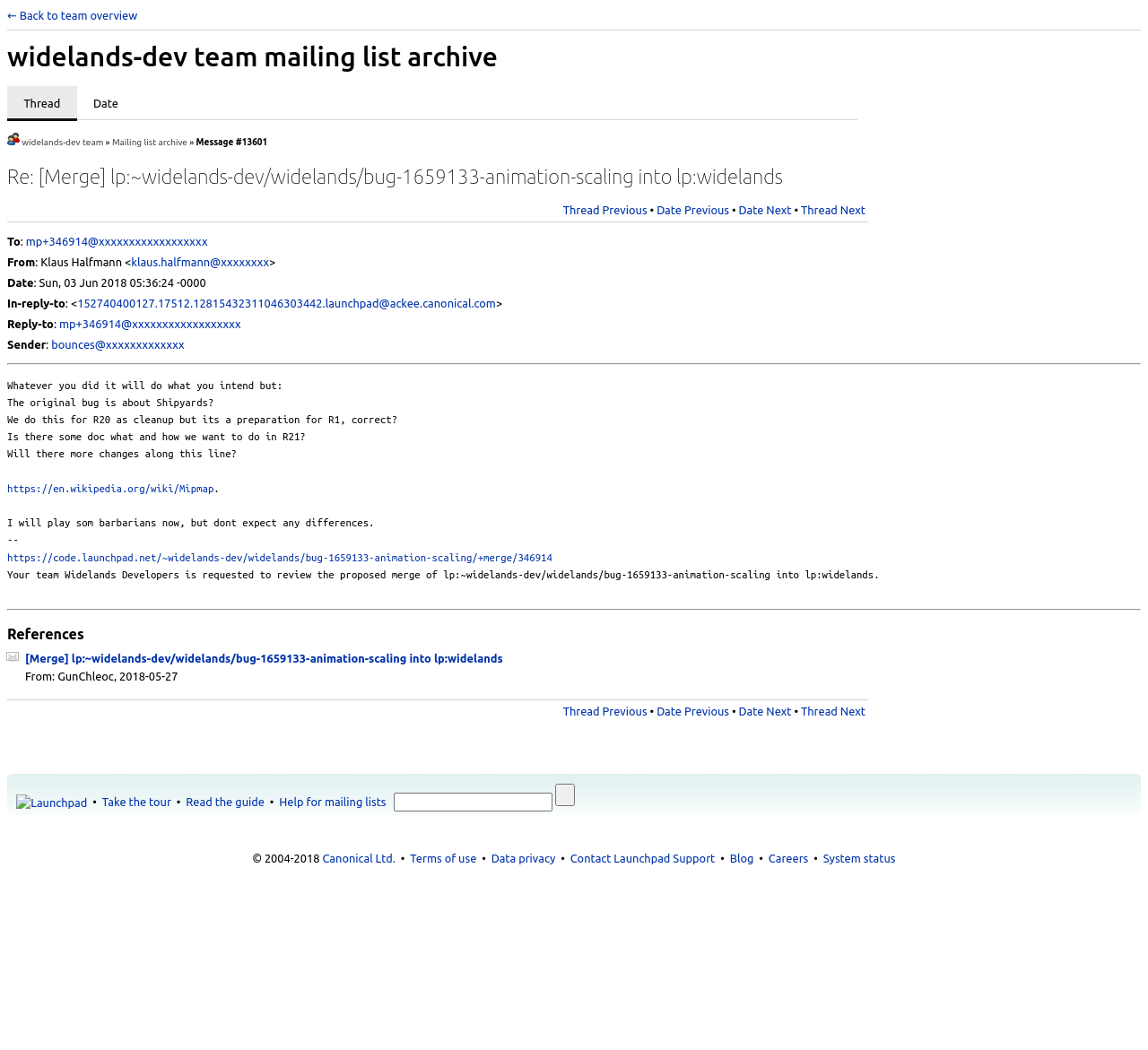Describe all the visual and textual components of the webpage comprehensively.

This webpage appears to be a mailing list archive page from the Launchpad platform. At the top, there is a heading that reads "widelands-dev team mailing list archive" and a link to go back to the team overview. Below this, there are two links to view messages by thread or by date.

The main content of the page is a message with the subject "Re: [Merge] lp:~widelands-dev/widelands/bug-1659133-animation-scaling into lp:widelands". The message includes information about the sender, recipient, date, and in-reply-to fields. The message body discusses a bug related to animation scaling and includes a few links to external resources.

Below the message, there is a separator line, followed by a heading that reads "References" and a list of links to related messages. There is another separator line, and then a table with links to navigate to the previous or next message in the thread or by date.

At the bottom of the page, there are links to Launchpad, a search box, and a button. There is also a footer section with links to terms of use, data privacy, contact support, blog, careers, and system status, as well as a copyright notice.